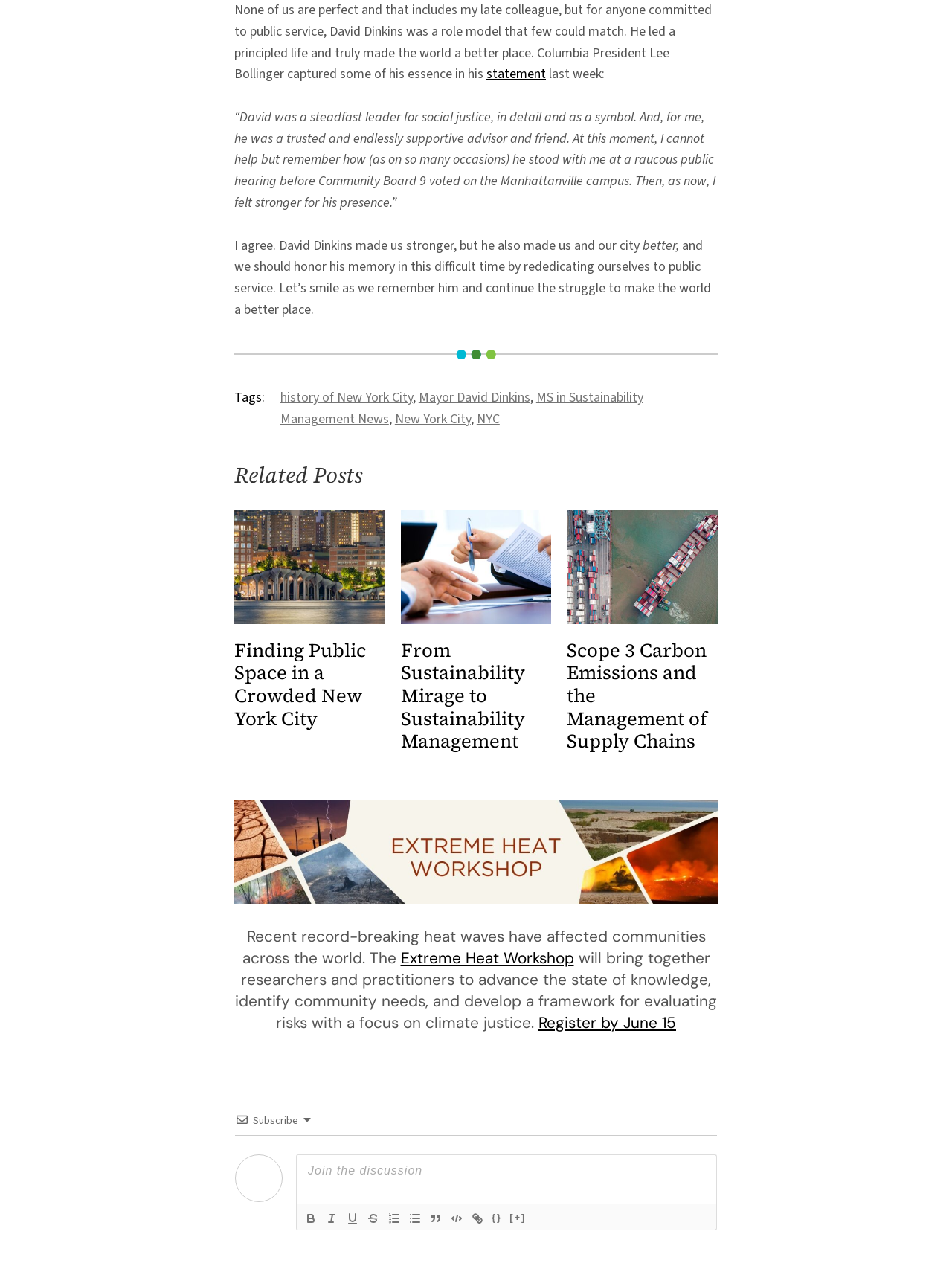Identify the bounding box coordinates of the area you need to click to perform the following instruction: "Register for the Extreme Heat Workshop".

[0.566, 0.8, 0.627, 0.816]